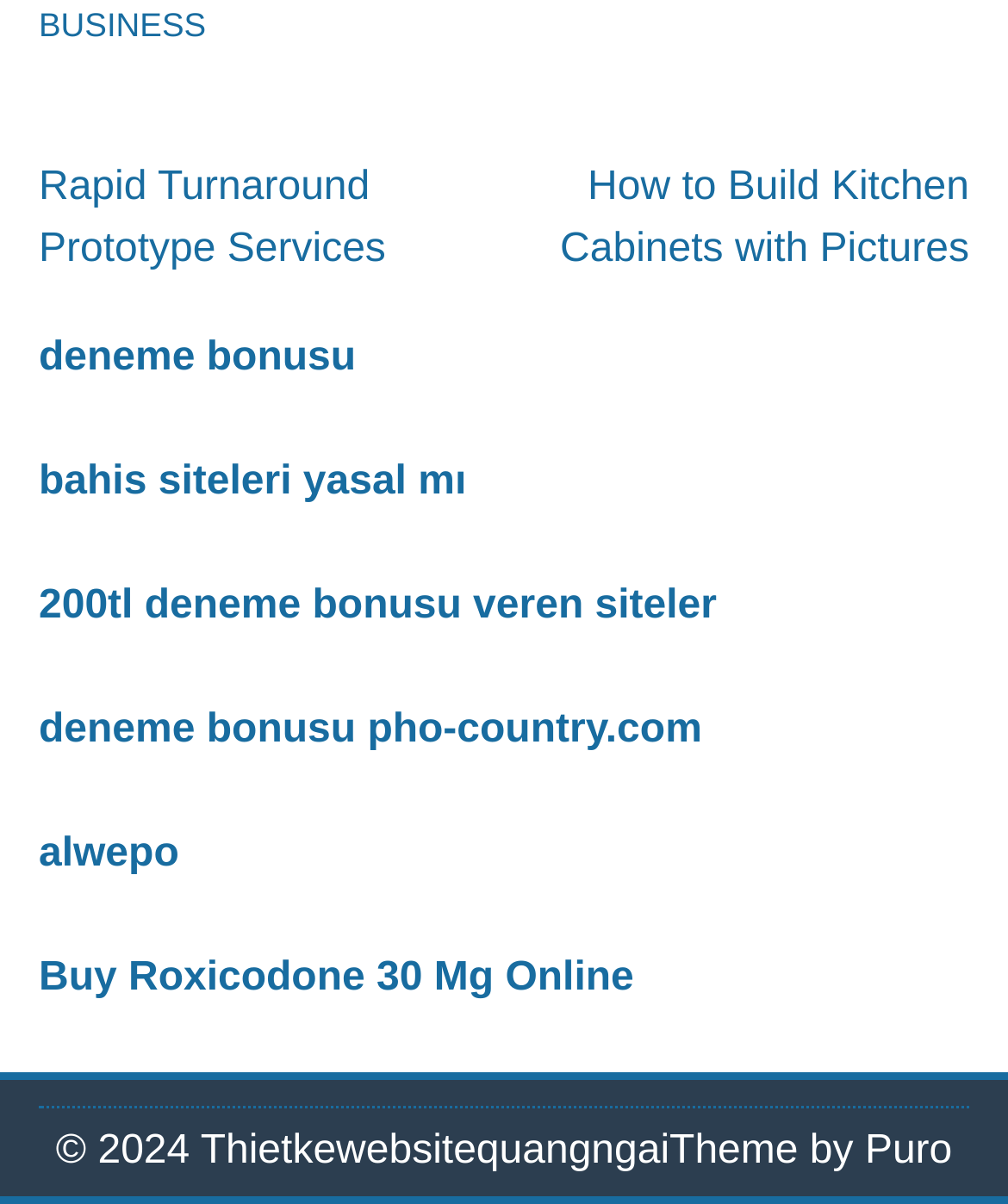Please provide a comprehensive answer to the question based on the screenshot: What is the theme of the website by?

The theme of the website is by Puro, as indicated by the text 'Theme by Puro' at the bottom of the webpage.